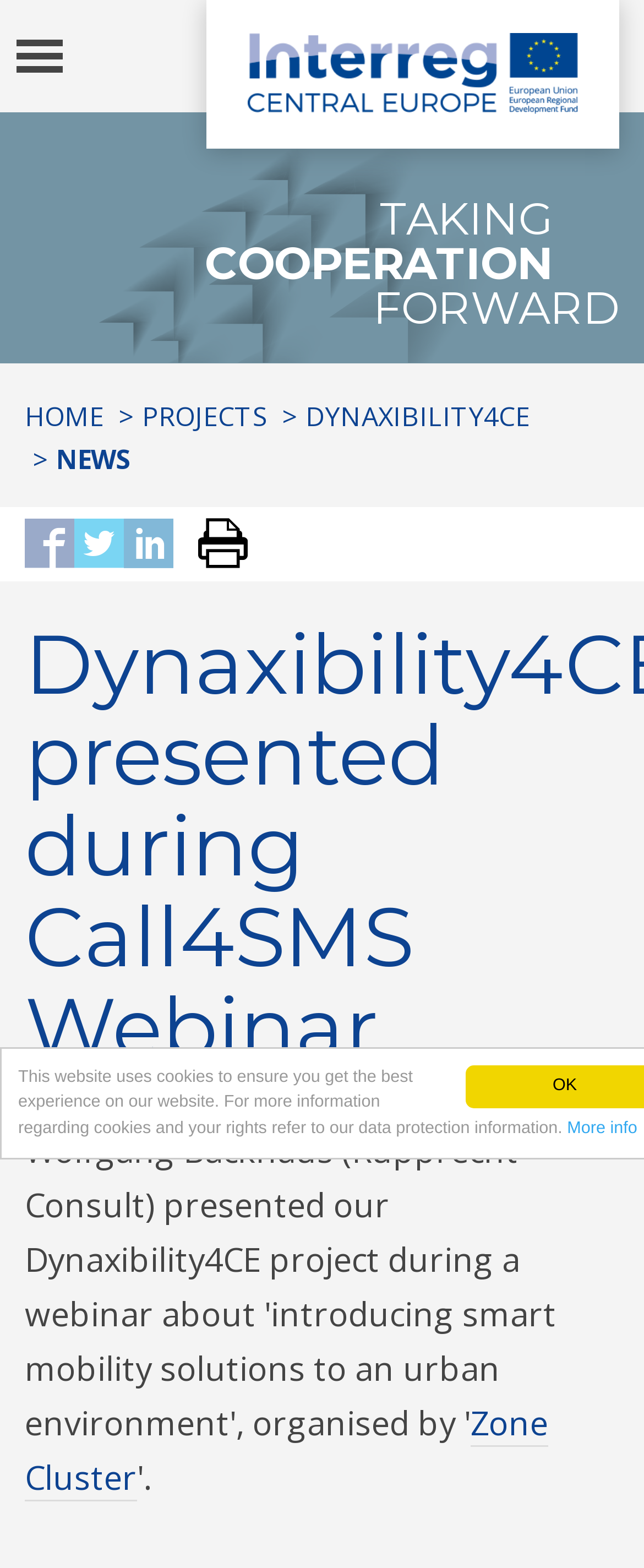Identify the bounding box coordinates of the clickable section necessary to follow the following instruction: "check news". The coordinates should be presented as four float numbers from 0 to 1, i.e., [left, top, right, bottom].

[0.087, 0.281, 0.203, 0.304]